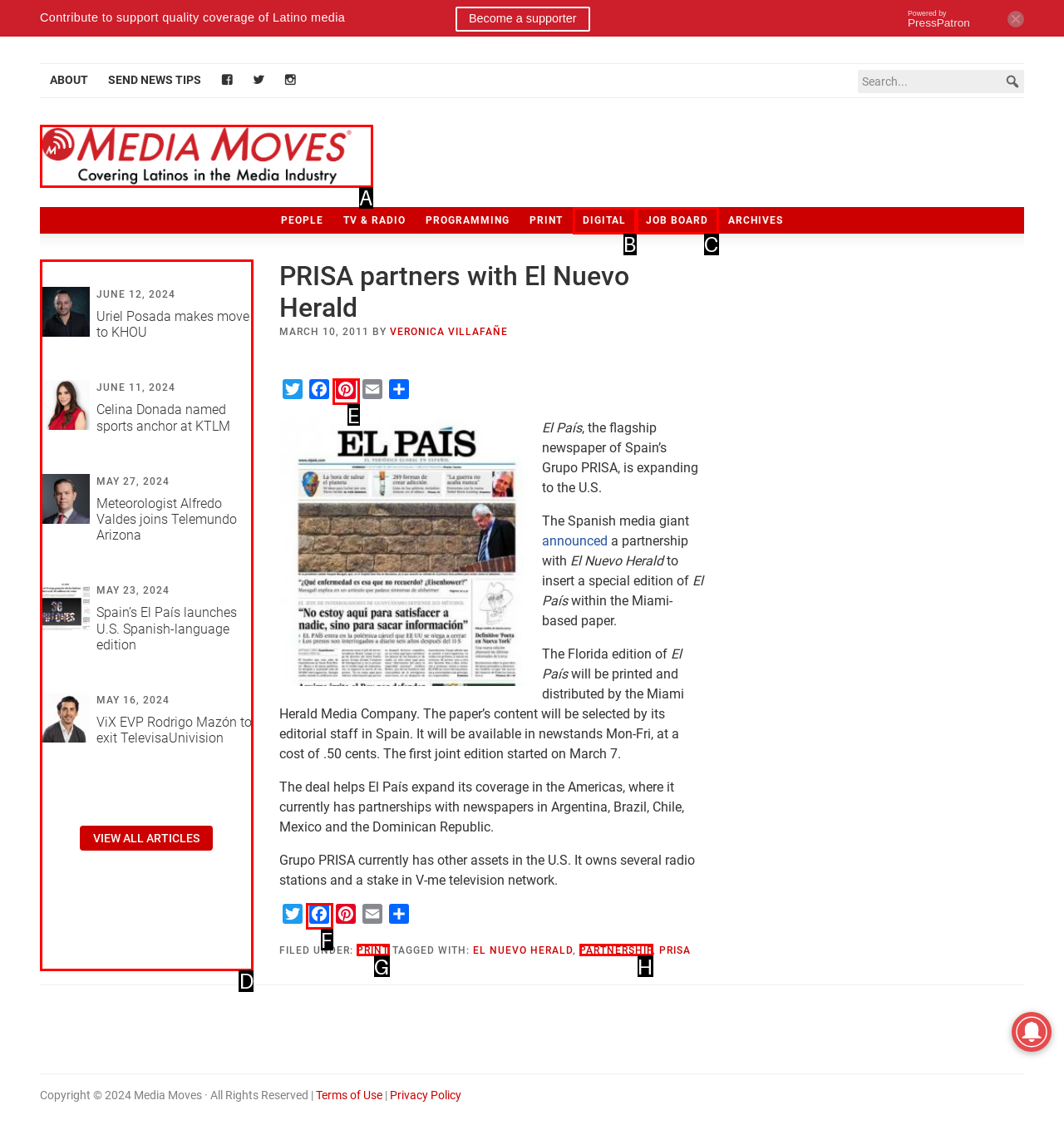Identify the correct UI element to click to achieve the task: Check the latest news in PRIMARY SIDEBAR.
Answer with the letter of the appropriate option from the choices given.

D